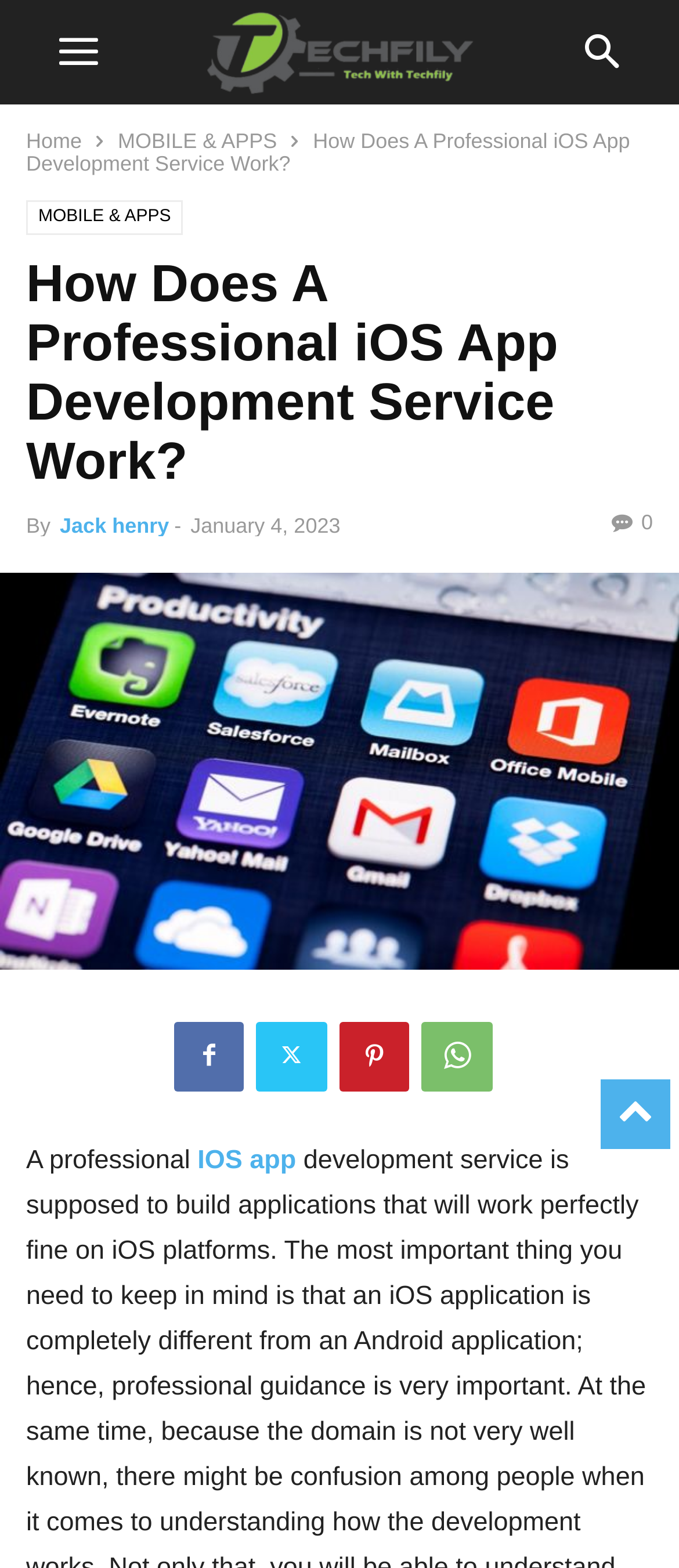Please identify the coordinates of the bounding box for the clickable region that will accomplish this instruction: "Submit your work".

None